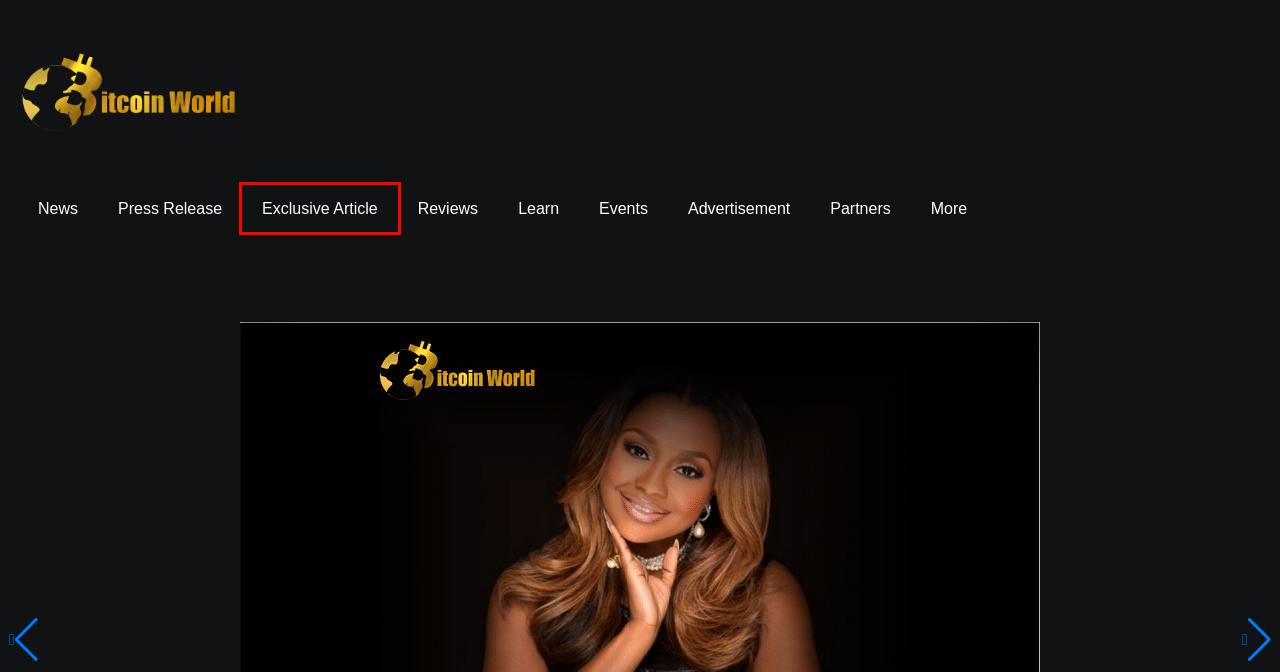You have a screenshot of a webpage with a red bounding box around an element. Choose the best matching webpage description that would appear after clicking the highlighted element. Here are the candidates:
A. Reviews Archives - BitcoinWorld
B. Learn Archives - BitcoinWorld
C. News Archives - BitcoinWorld
D. Press Release Archives - BitcoinWorld
E. Events - BitcoinWorld
F. BitcoinWorld
G. Partners - BitcoinWorld
H. Exclusive Article Archives - BitcoinWorld

H